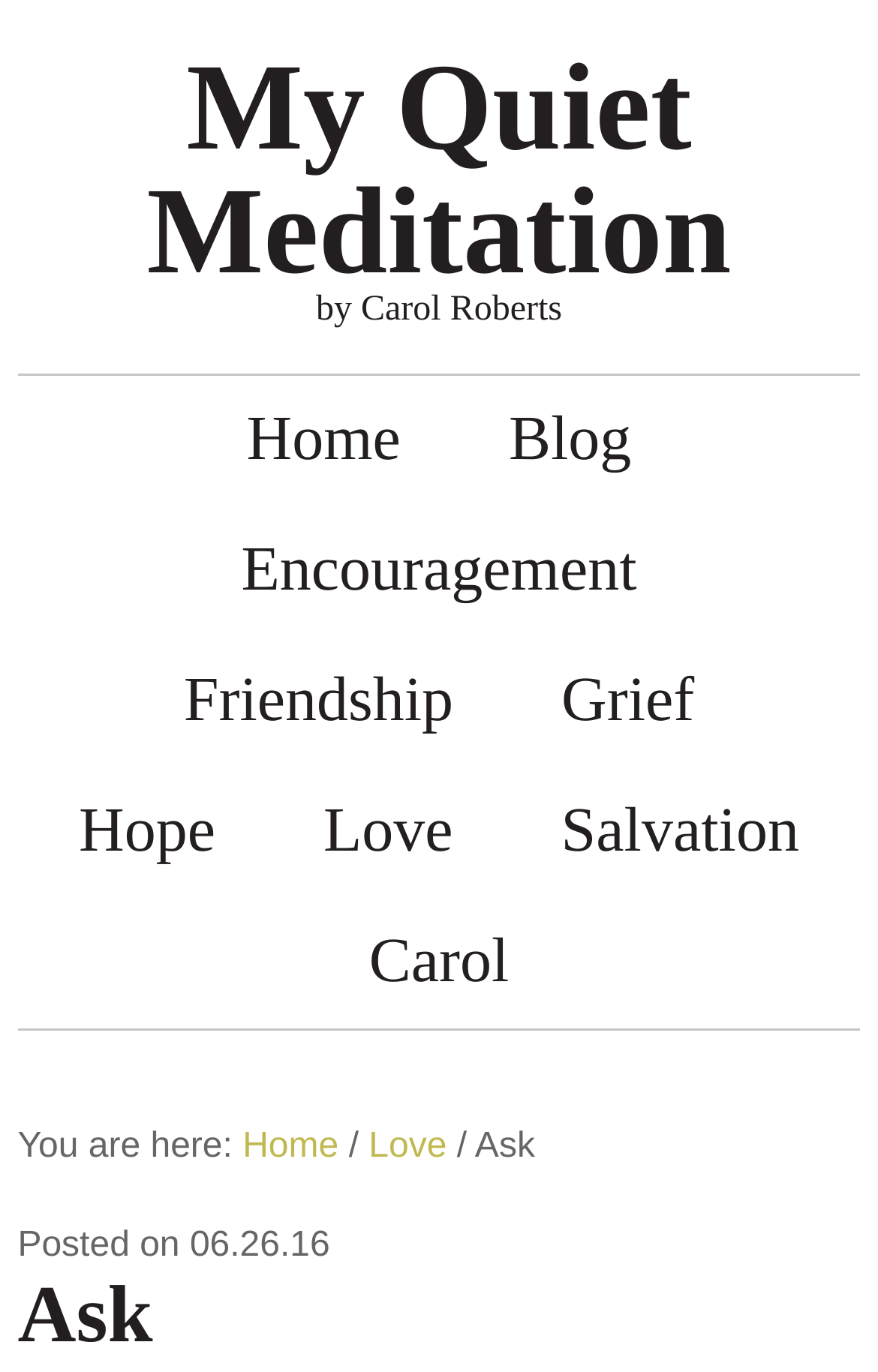Analyze the image and give a detailed response to the question:
What is the name of the author?

The author's name is found in the top section of the webpage, next to the title 'My Quiet Meditation', which is 'by Carol Roberts'.